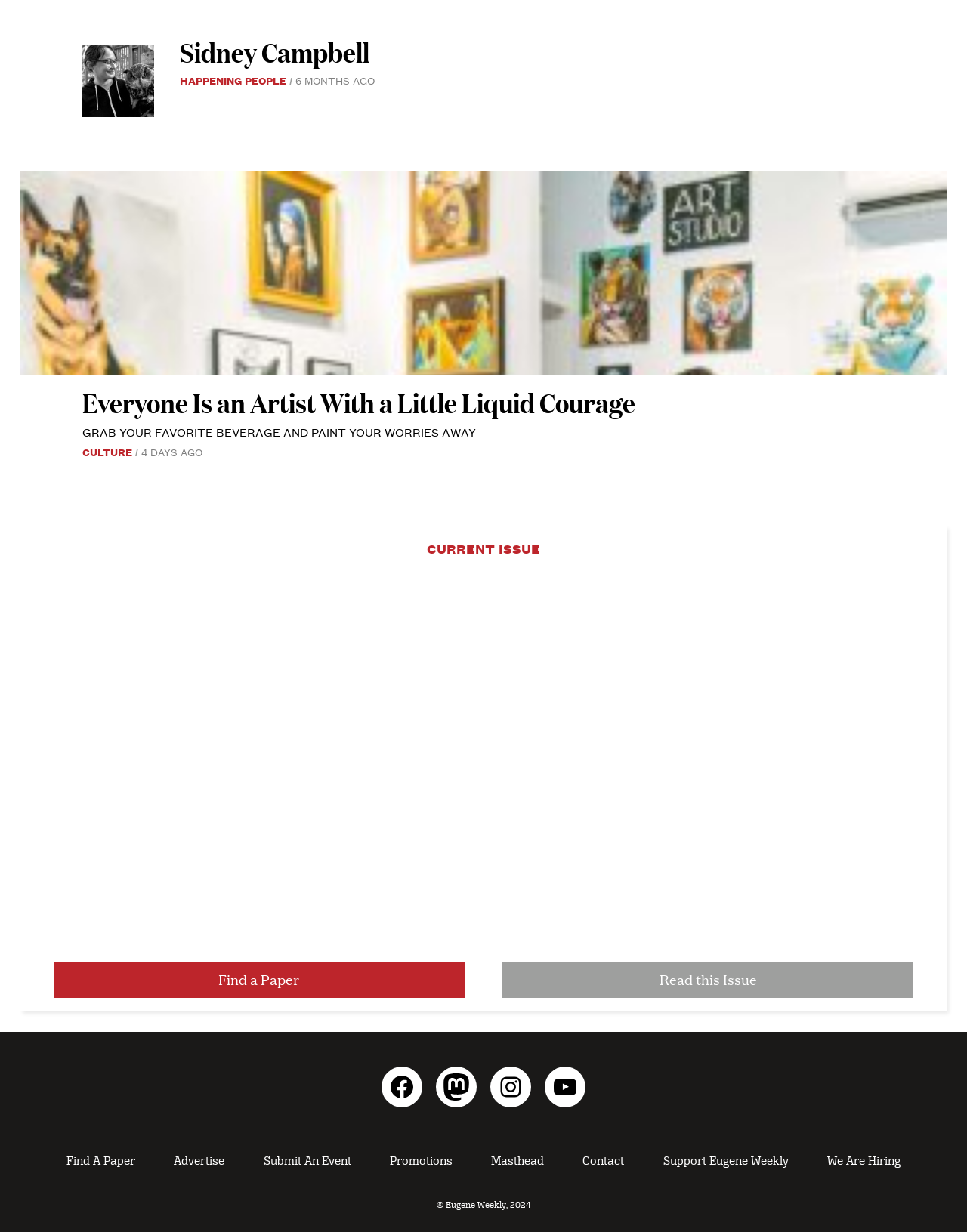Find the bounding box coordinates for the element described here: "Submit An Event".

[0.26, 0.932, 0.375, 0.954]